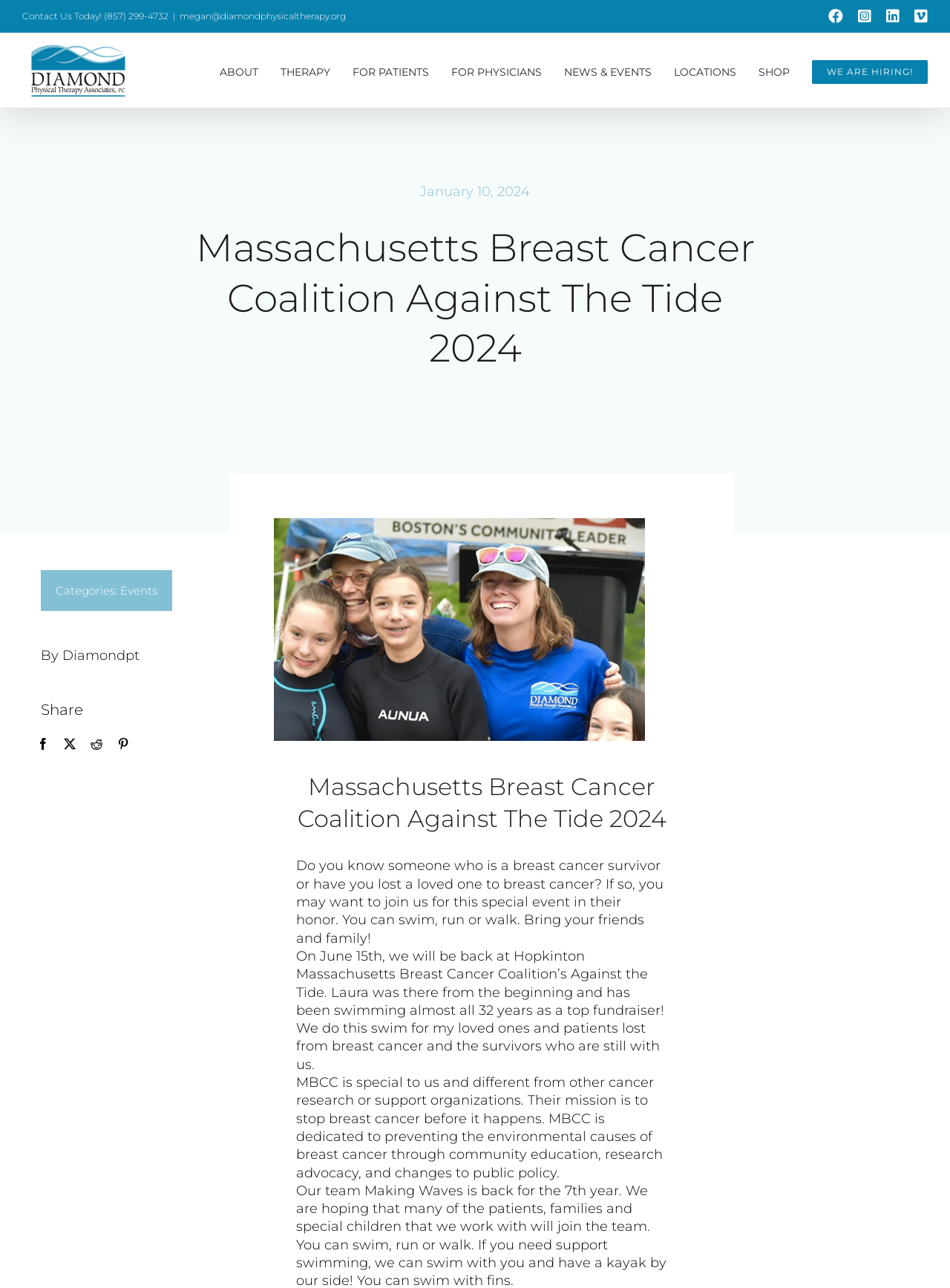What is the event mentioned on the webpage?
Could you answer the question with a detailed and thorough explanation?

The webpage mentions an event called 'Against the Tide 2024' which is related to the Massachusetts Breast Cancer Coalition. This event is mentioned in the heading and also in the text description.